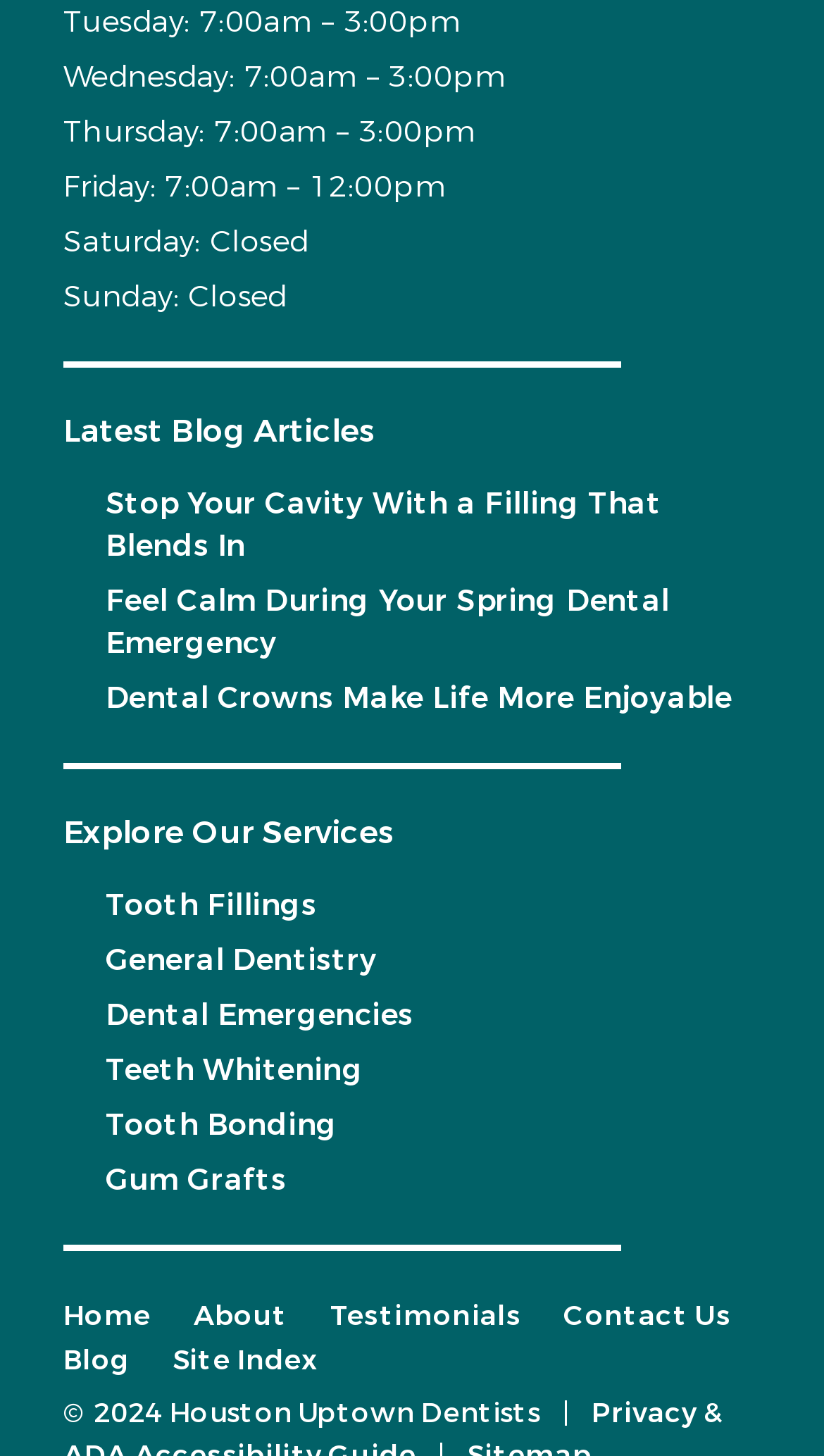Please locate the clickable area by providing the bounding box coordinates to follow this instruction: "View November 2020 archive".

None